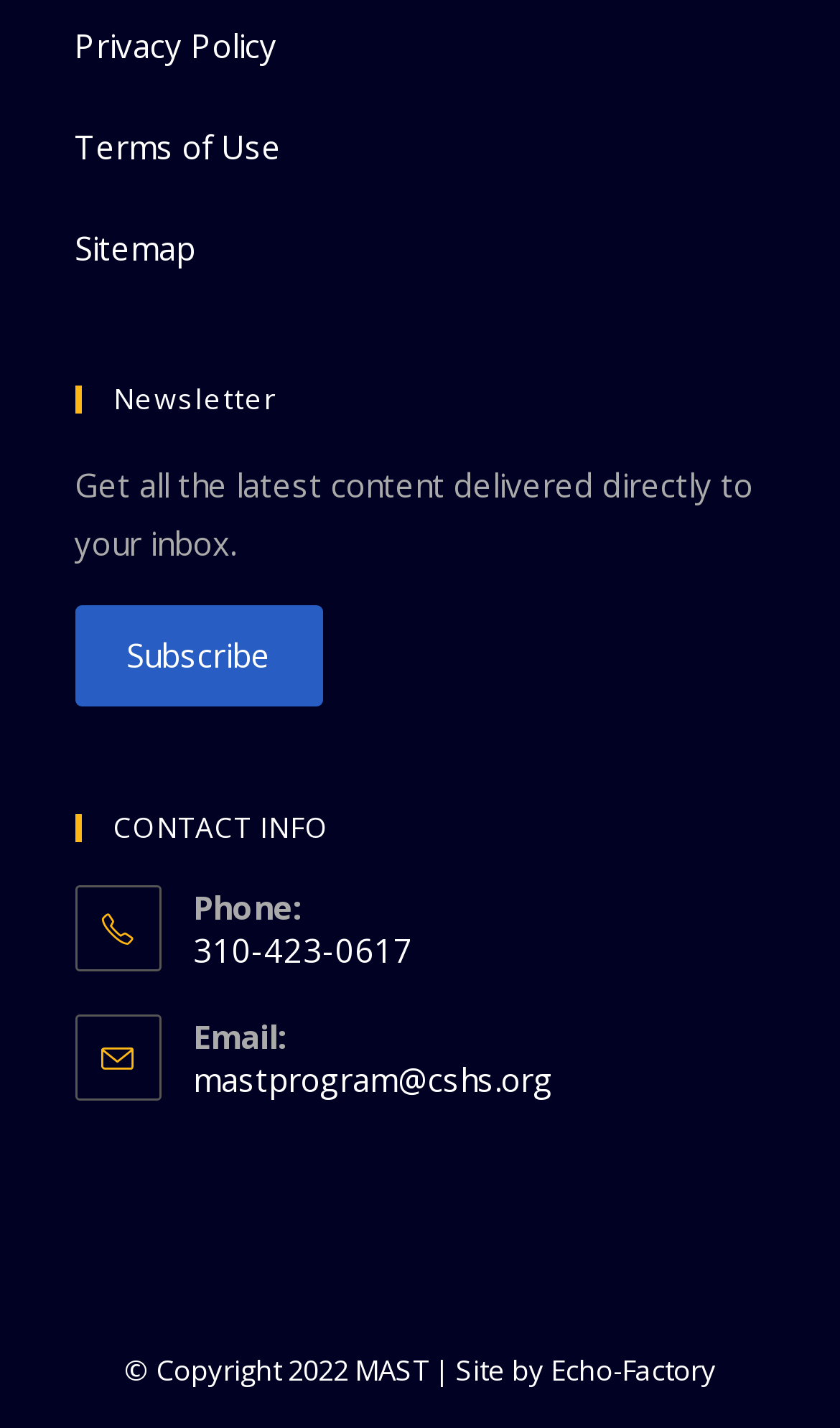Locate the bounding box of the UI element based on this description: "310-423-0617". Provide four float numbers between 0 and 1 as [left, top, right, bottom].

[0.229, 0.651, 0.912, 0.678]